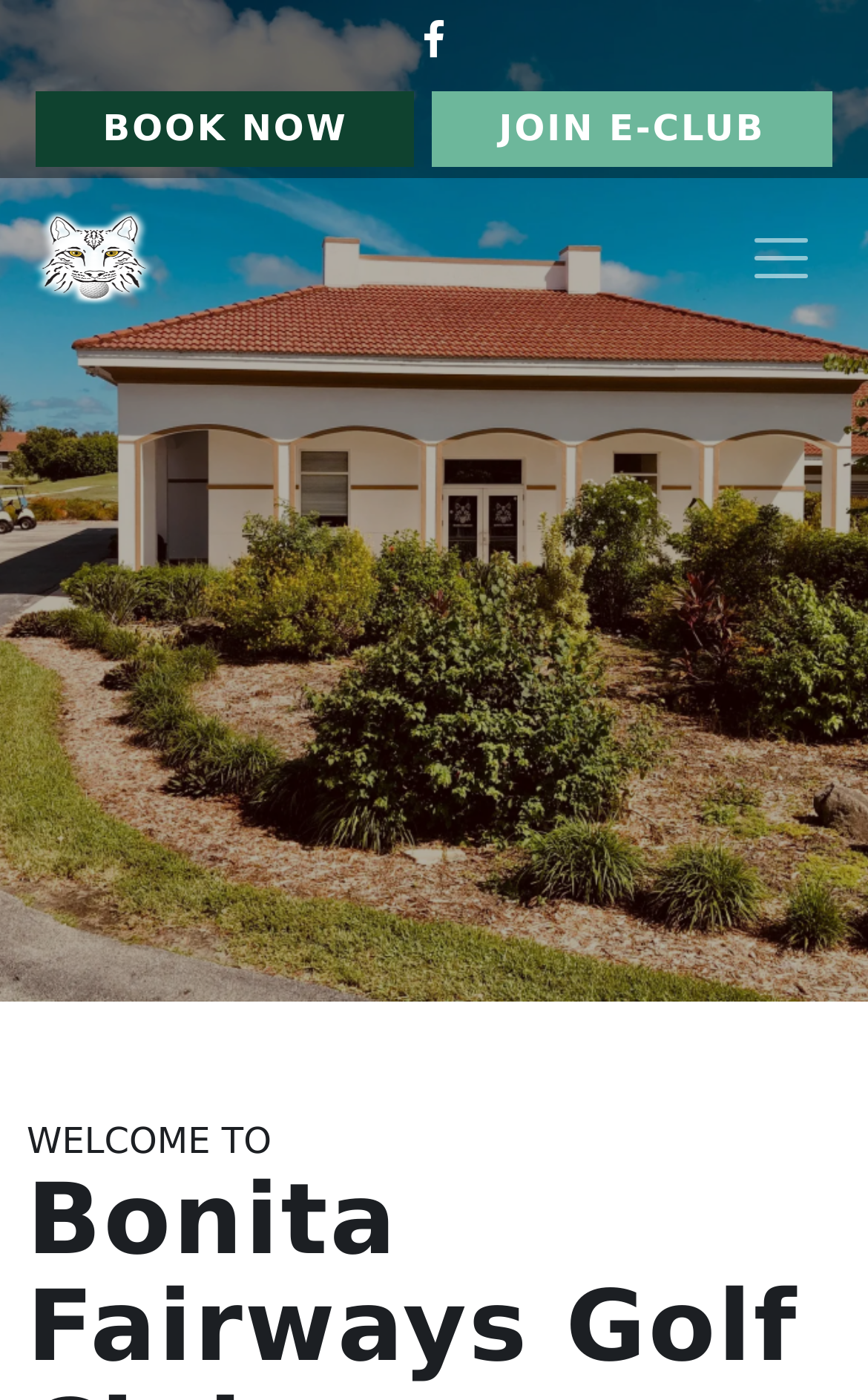Predict the bounding box of the UI element based on the description: "parent_node: Bonita Fairways Golf Club". The coordinates should be four float numbers between 0 and 1, formatted as [left, top, right, bottom].

[0.031, 0.148, 0.415, 0.221]